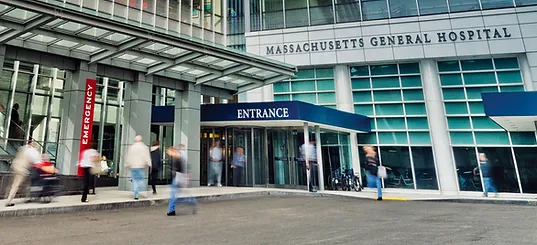What color is the awning above the entrance? Look at the image and give a one-word or short phrase answer.

Blue